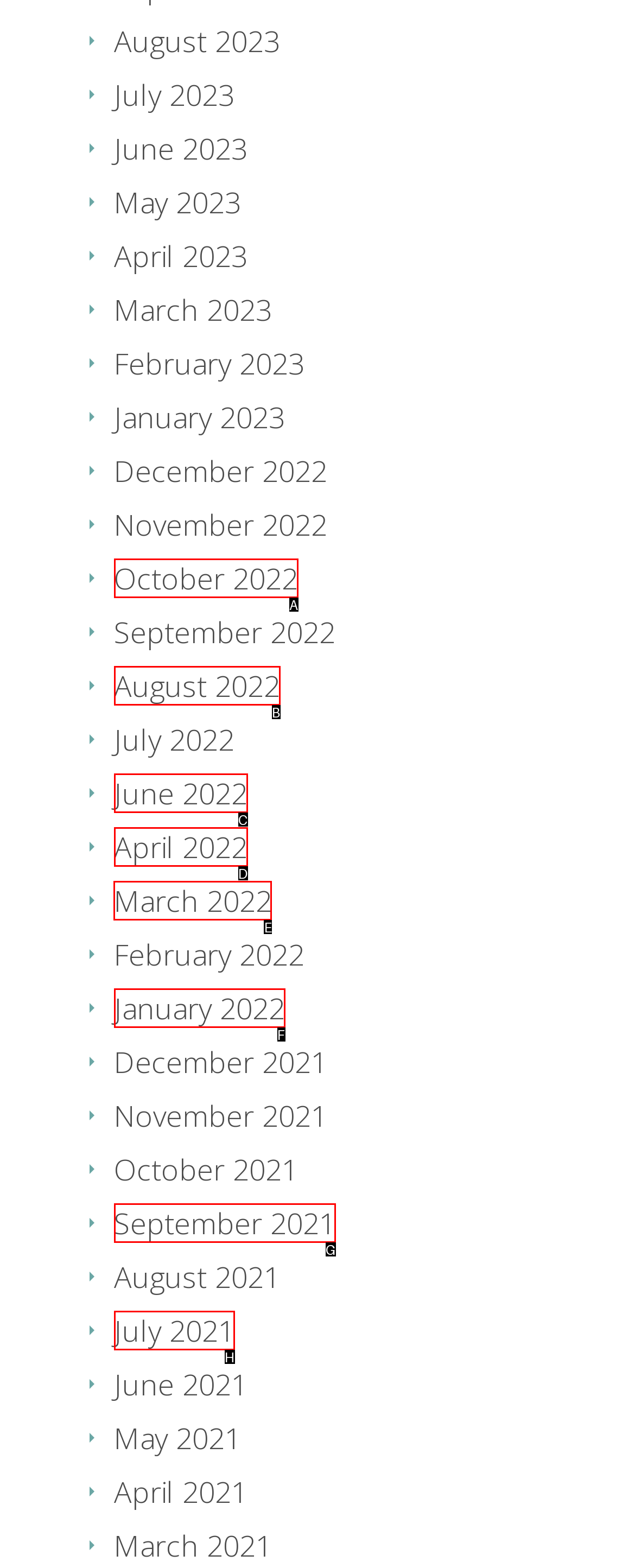Identify the correct option to click in order to accomplish the task: access March 2022 Provide your answer with the letter of the selected choice.

E